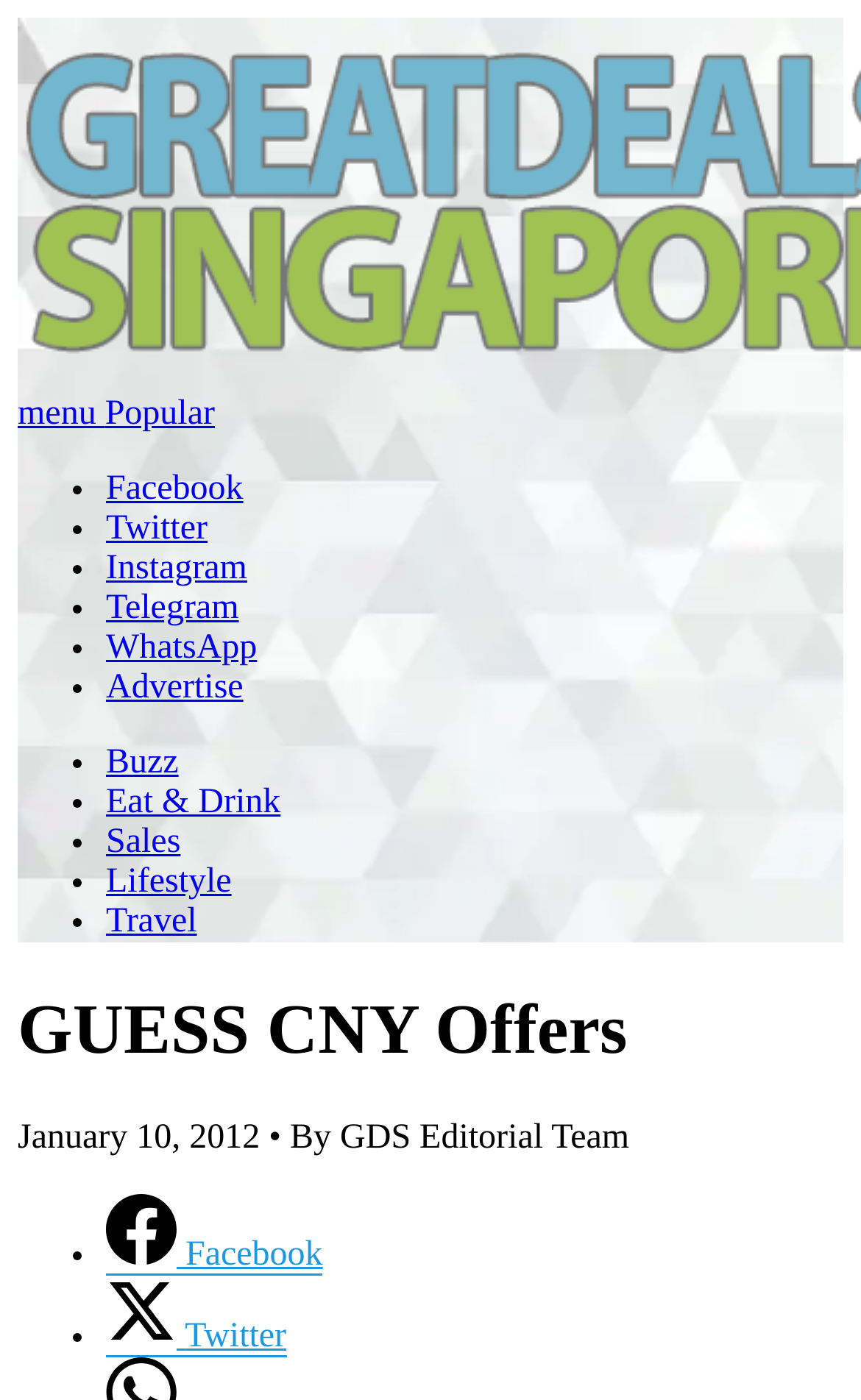Please determine the primary heading and provide its text.

GUESS CNY Offers